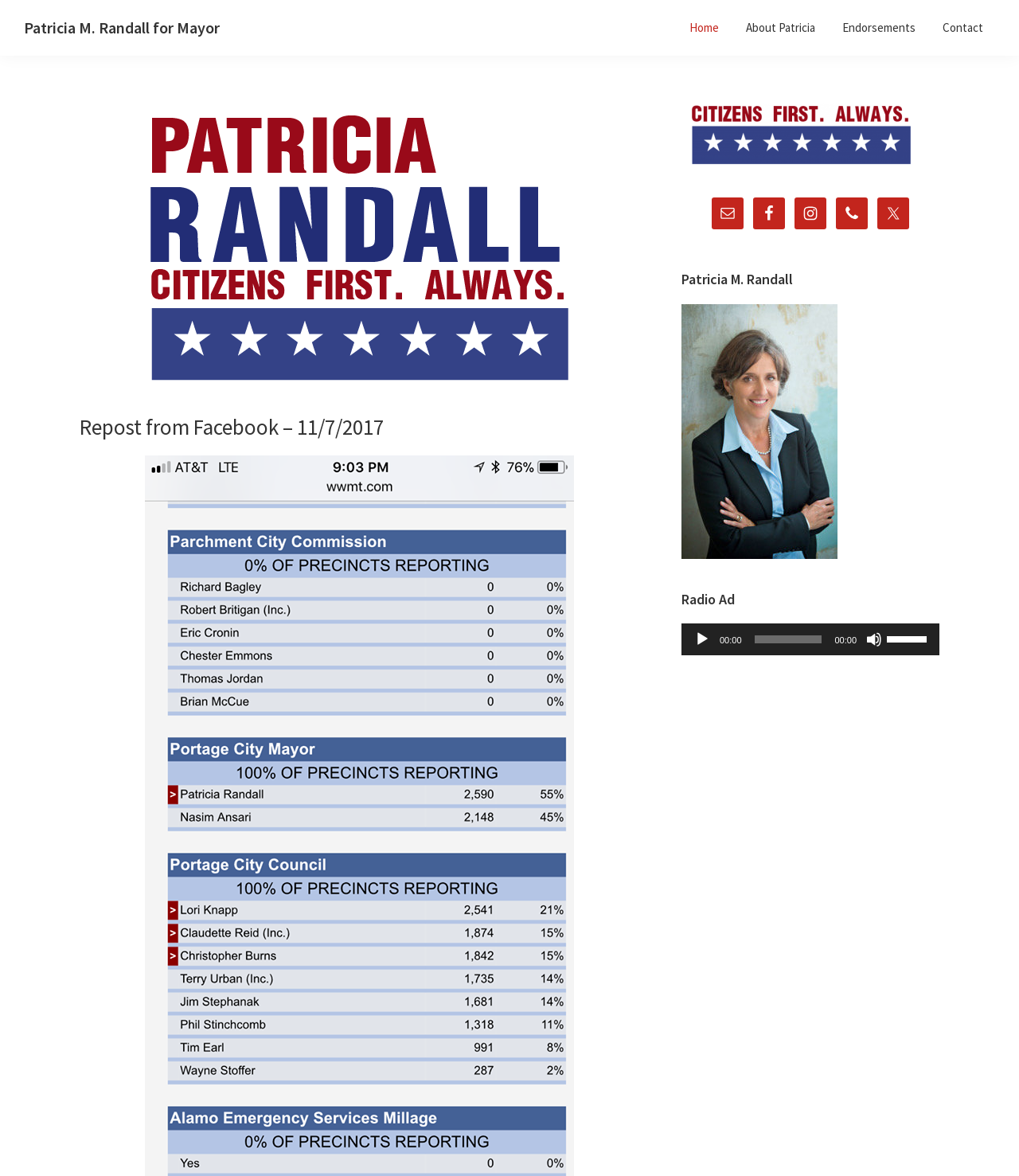What is the name of the mayoral candidate?
Answer the question in a detailed and comprehensive manner.

The name of the mayoral candidate can be found in the heading 'Patricia M. Randall for Mayor' and also in the image 'Patricia M. Randall' in the primary sidebar.